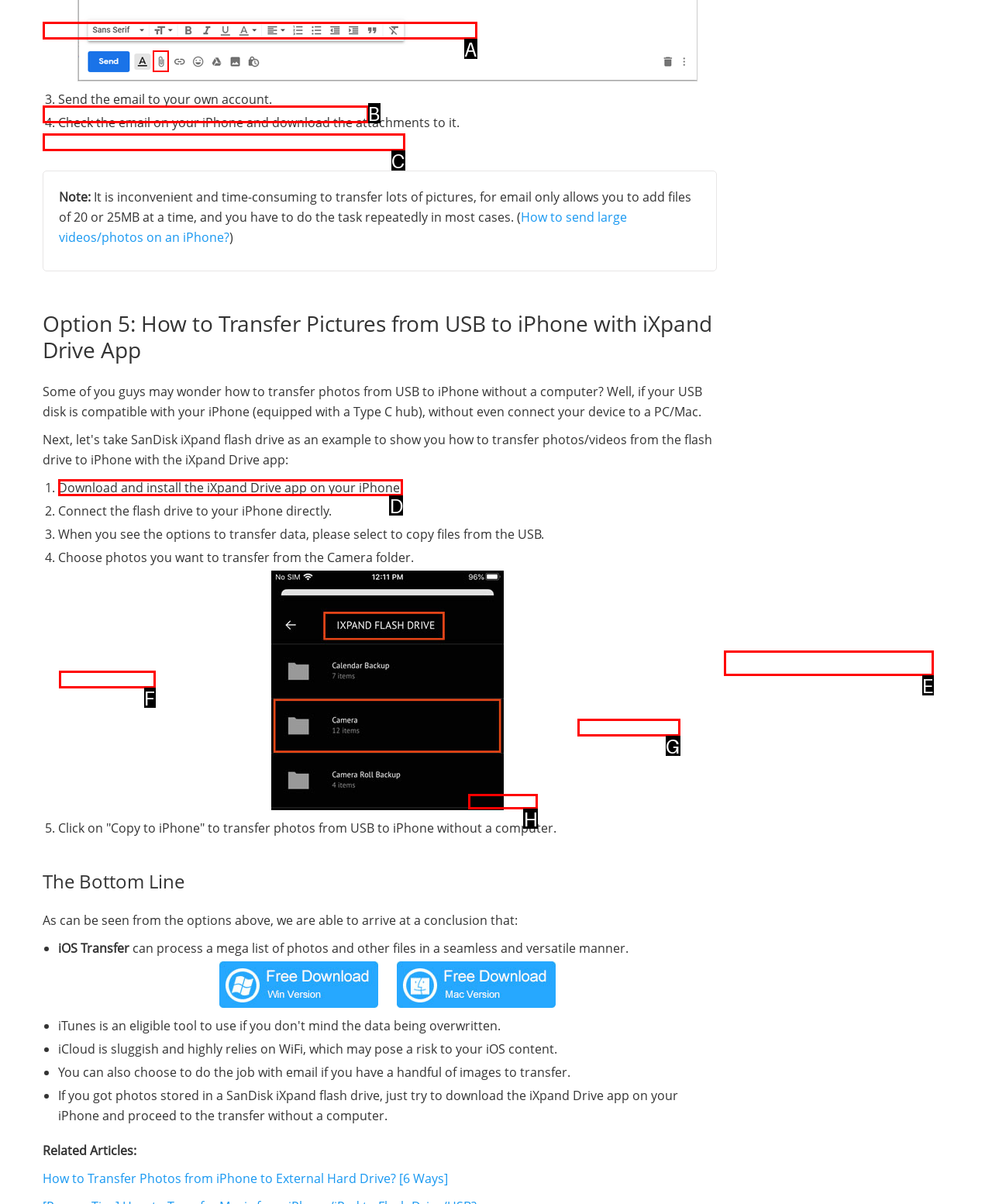Based on the choices marked in the screenshot, which letter represents the correct UI element to perform the task: Download the iXpand Drive app on your iPhone?

D